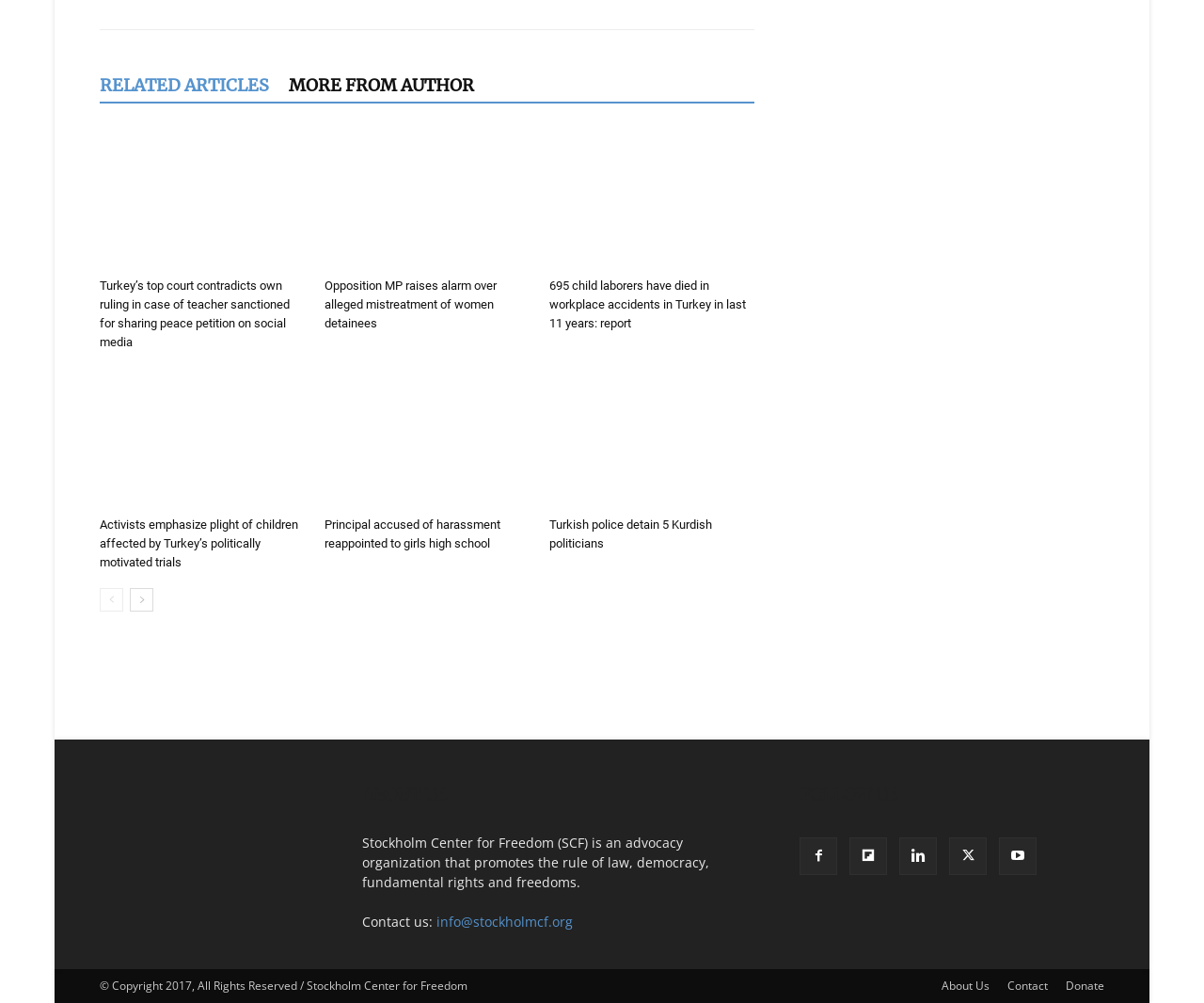Answer in one word or a short phrase: 
How many child laborers have died in workplace accidents in Turkey?

695